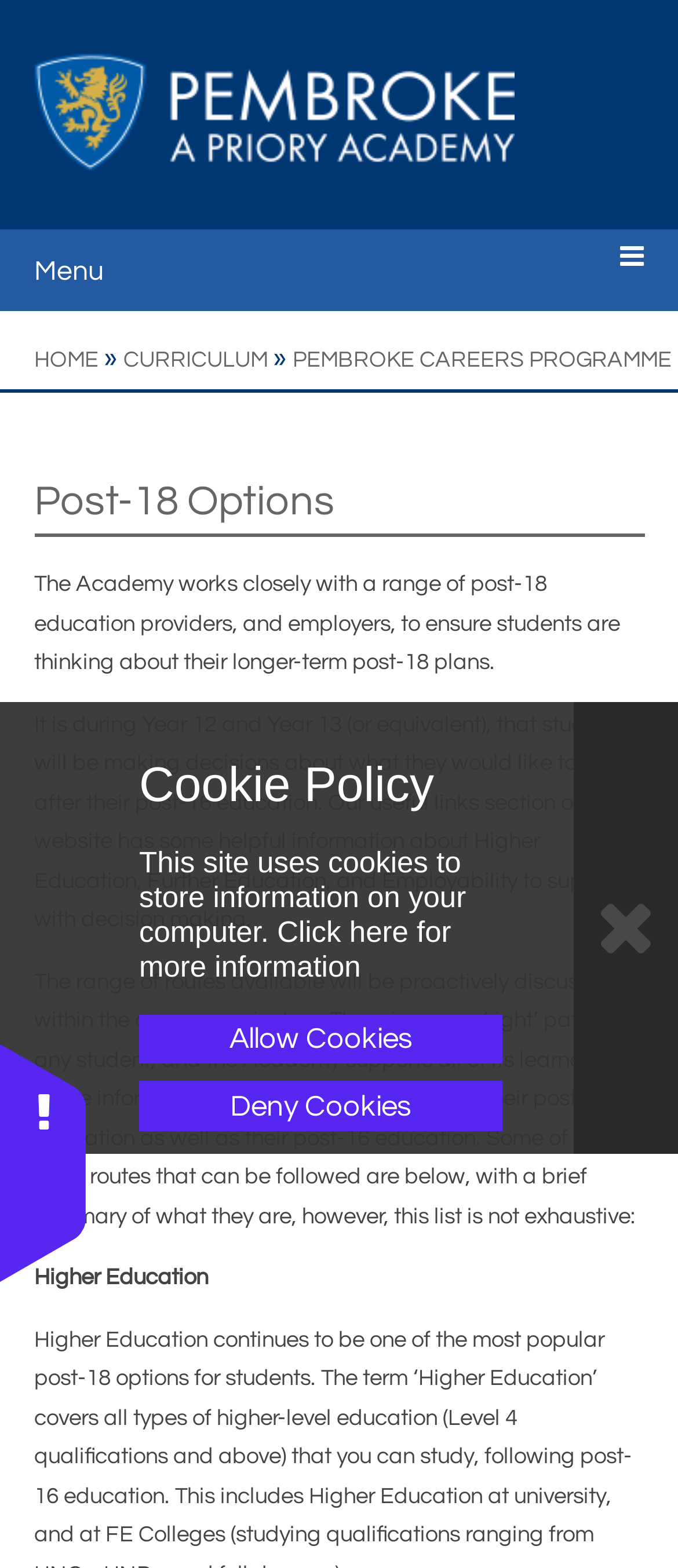Please pinpoint the bounding box coordinates for the region I should click to adhere to this instruction: "View the 'Pembroke Careers Programme'".

[0.431, 0.222, 0.99, 0.238]